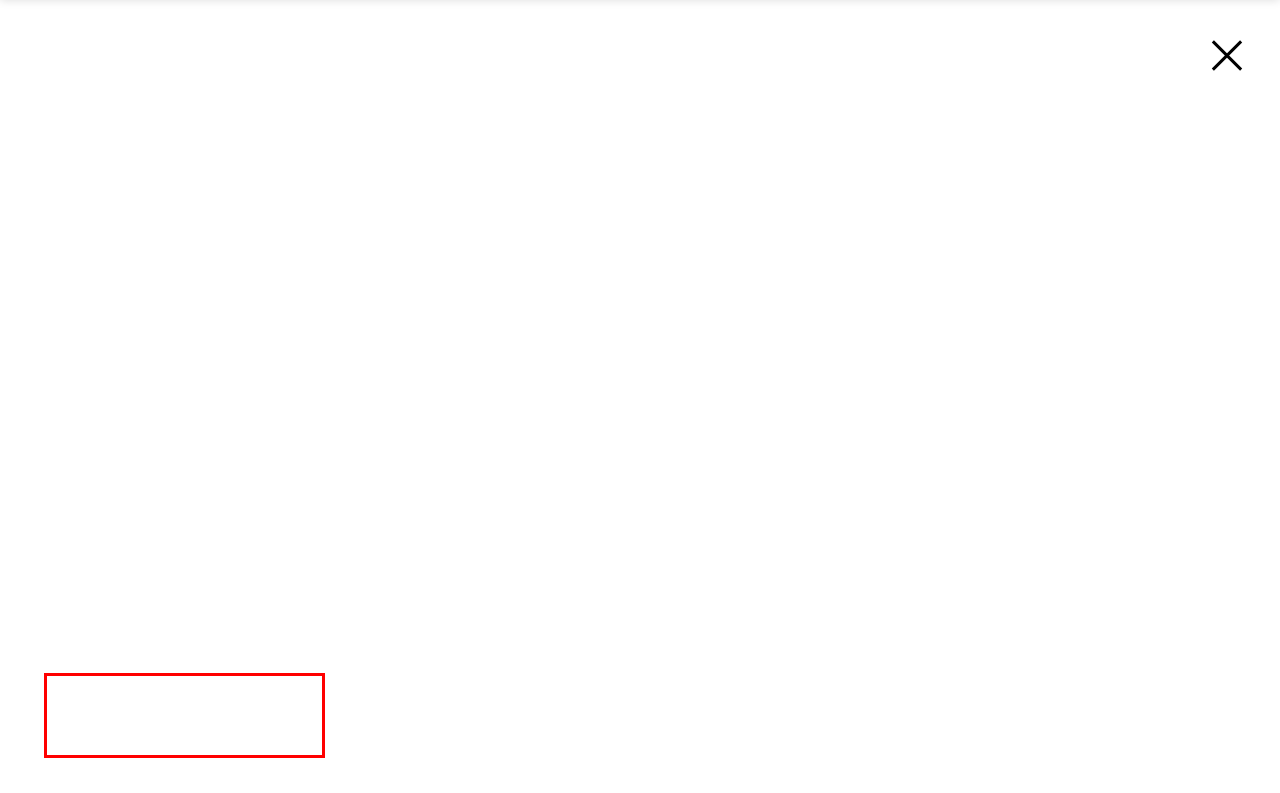Given a webpage screenshot, locate the red bounding box and extract the text content found inside it.

Mustard Projectors Limited: Number 1. online and physical shop for Projector sales and hires, Sound Hires and sales and Audio visual Equipments